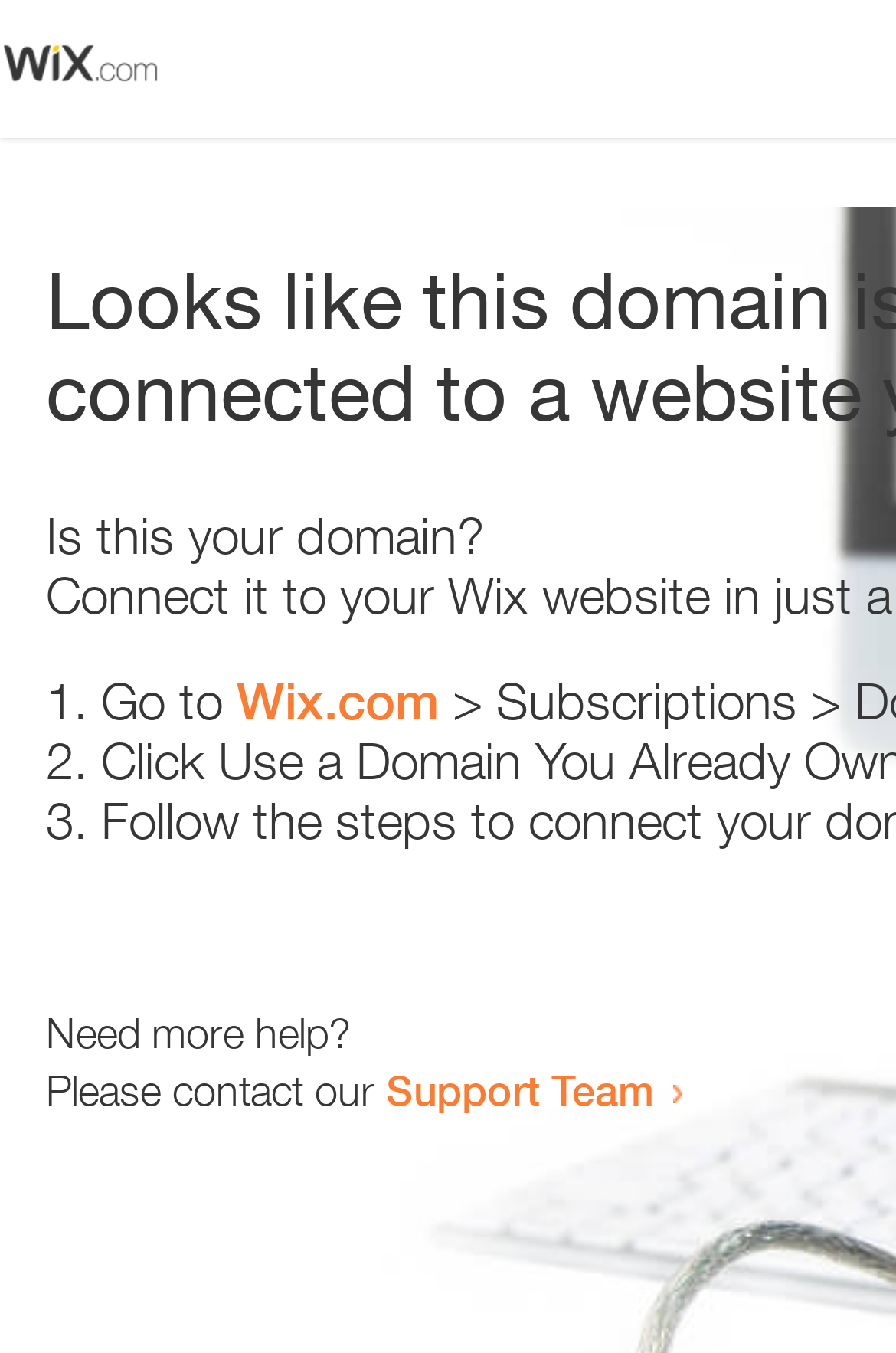Find the bounding box coordinates for the HTML element described in this sentence: "Wix.com". Provide the coordinates as four float numbers between 0 and 1, in the format [left, top, right, bottom].

[0.264, 0.496, 0.49, 0.54]